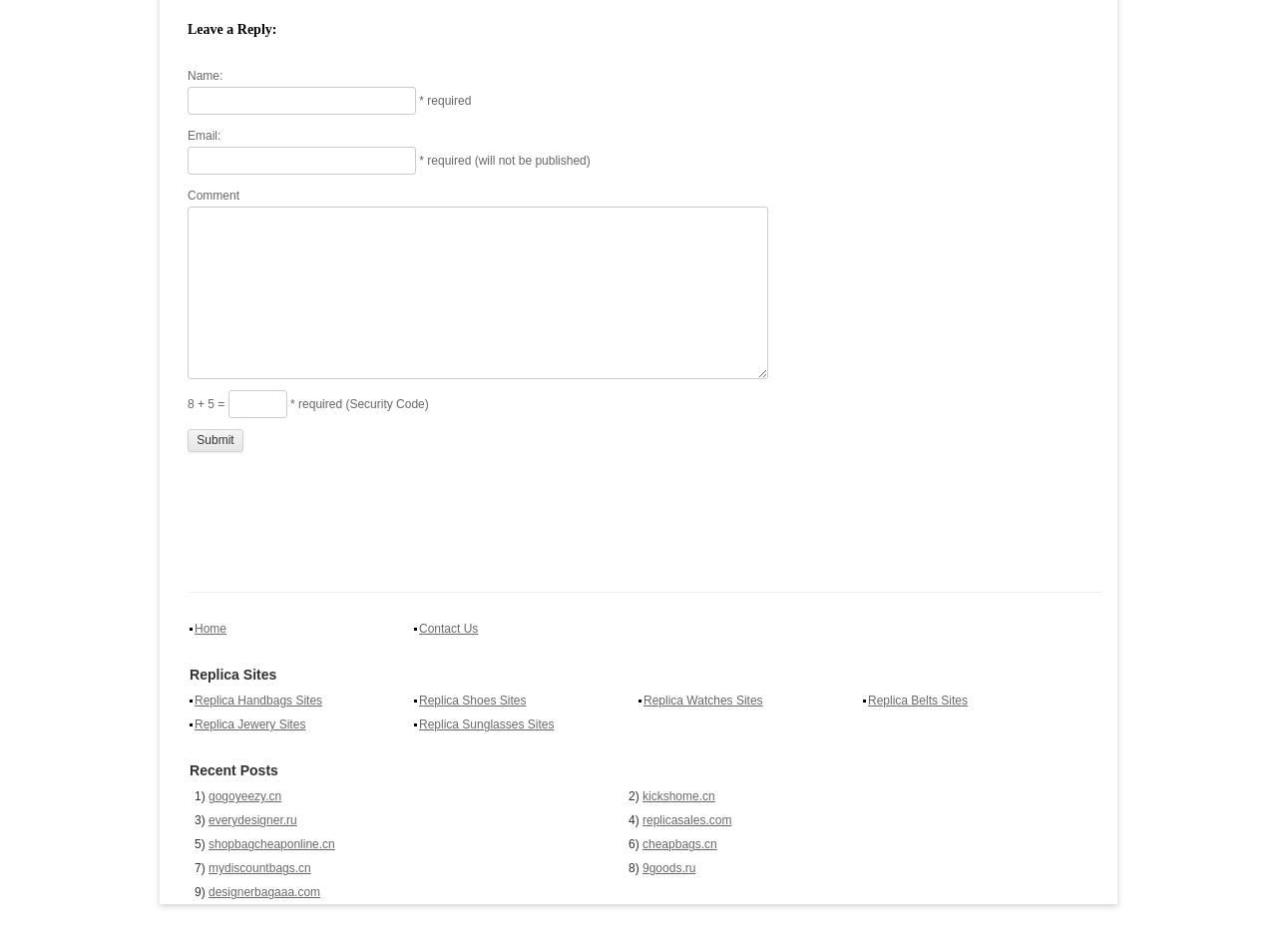What is the purpose of the form at the top?
Refer to the screenshot and respond with a concise word or phrase.

Leave a reply